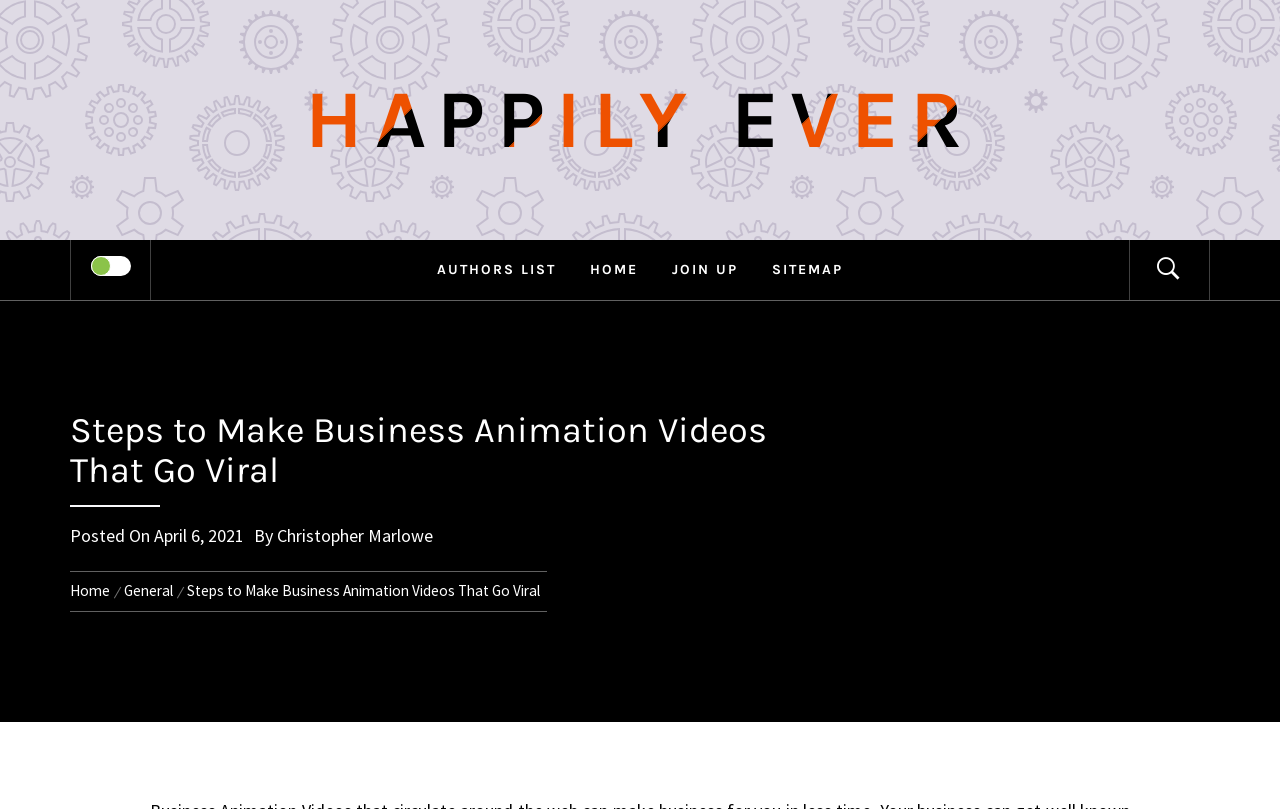Please determine the bounding box coordinates, formatted as (top-left x, top-left y, bottom-right x, bottom-right y), with all values as floating point numbers between 0 and 1. Identify the bounding box of the region described as: name="side-nav"

[0.071, 0.316, 0.102, 0.341]